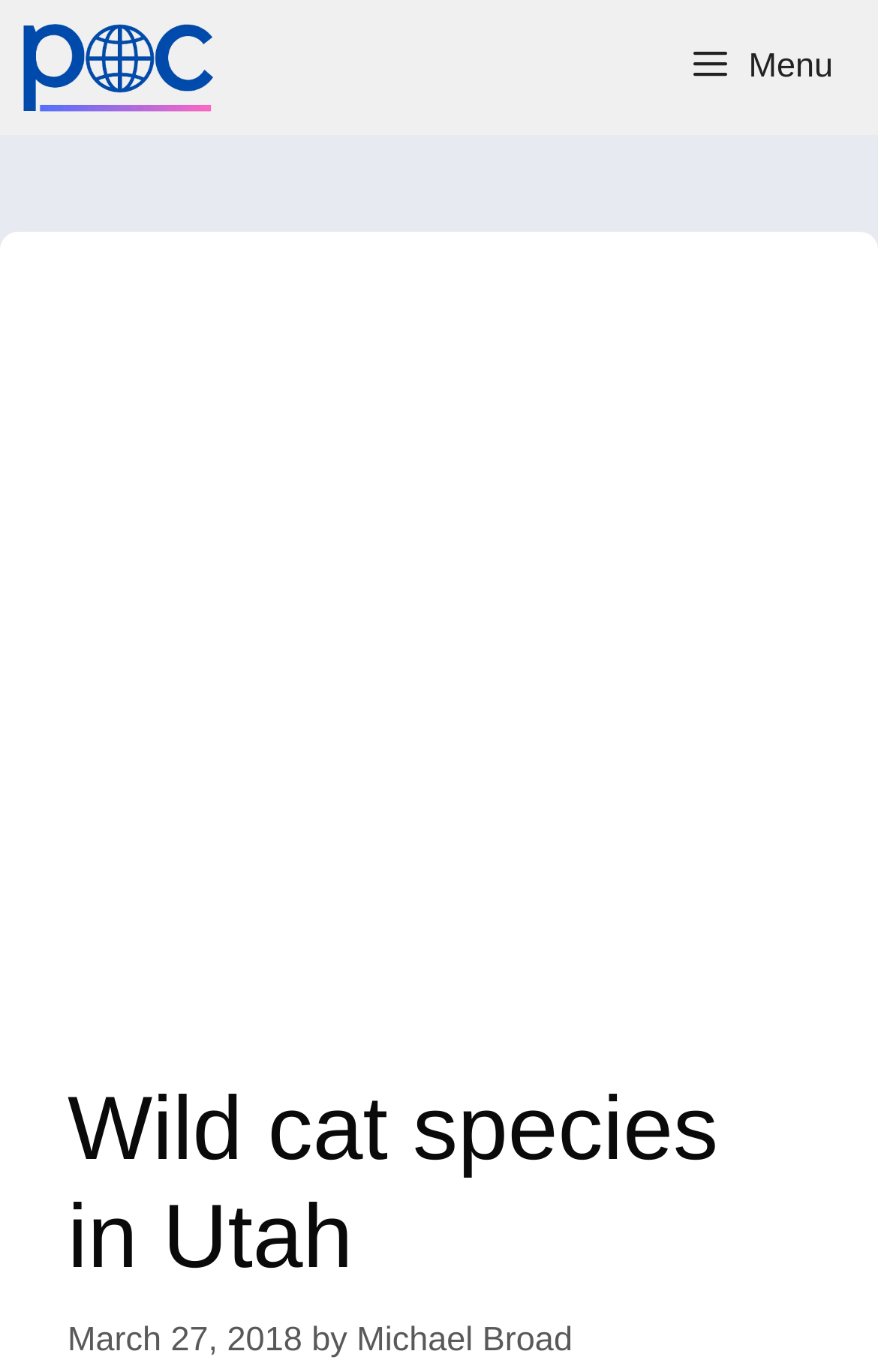What is the topic of the article?
Please provide a comprehensive and detailed answer to the question.

I found the answer by looking at the heading element which contains the text 'Wild cat species in Utah' located at the top of the page.